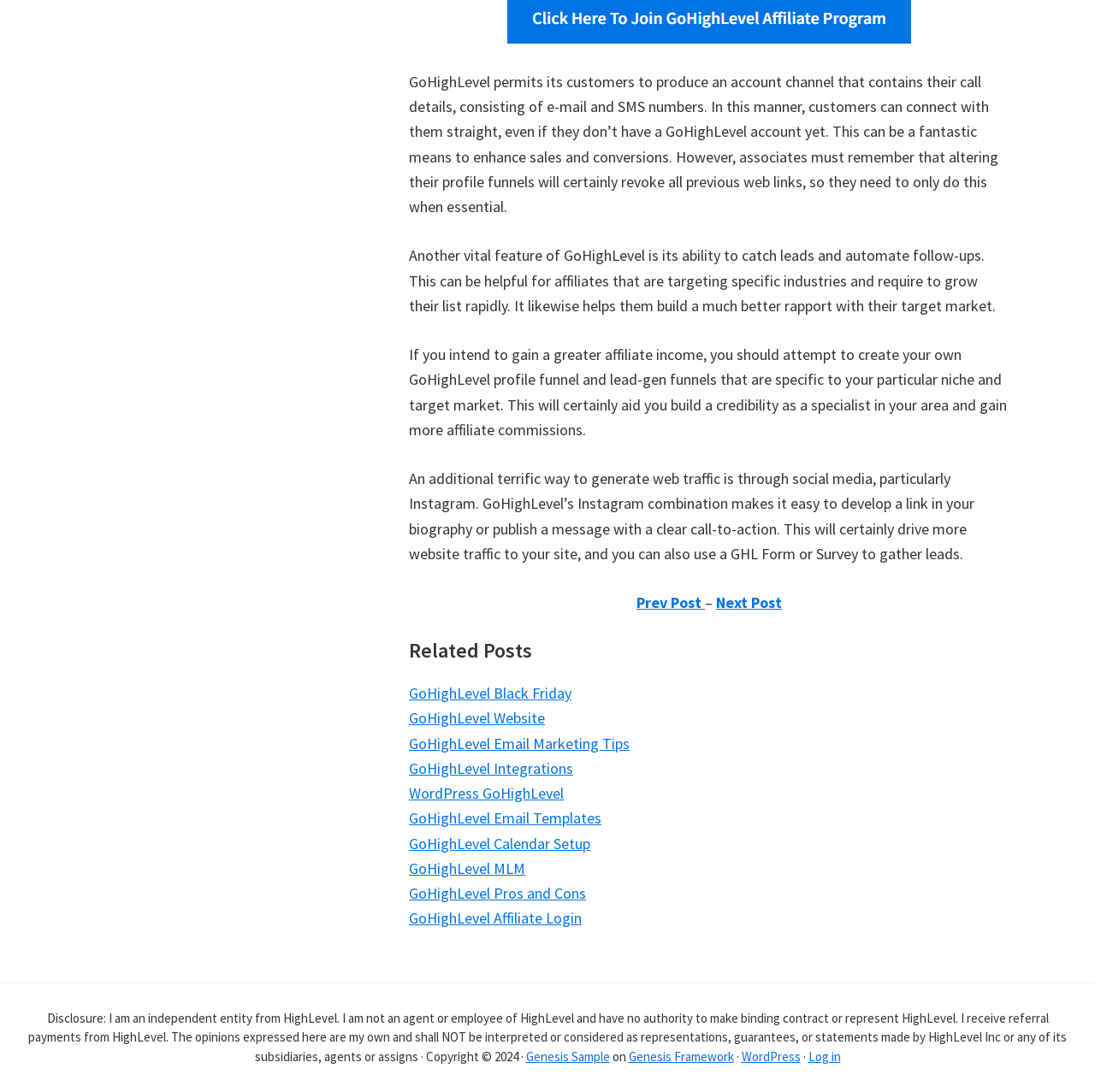Analyze the image and answer the question with as much detail as possible: 
What is the relationship between the author and HighLevel?

According to the disclosure statement at the bottom of the webpage, the author is an independent entity from HighLevel, not an agent or employee, and receives referral payments from HighLevel.